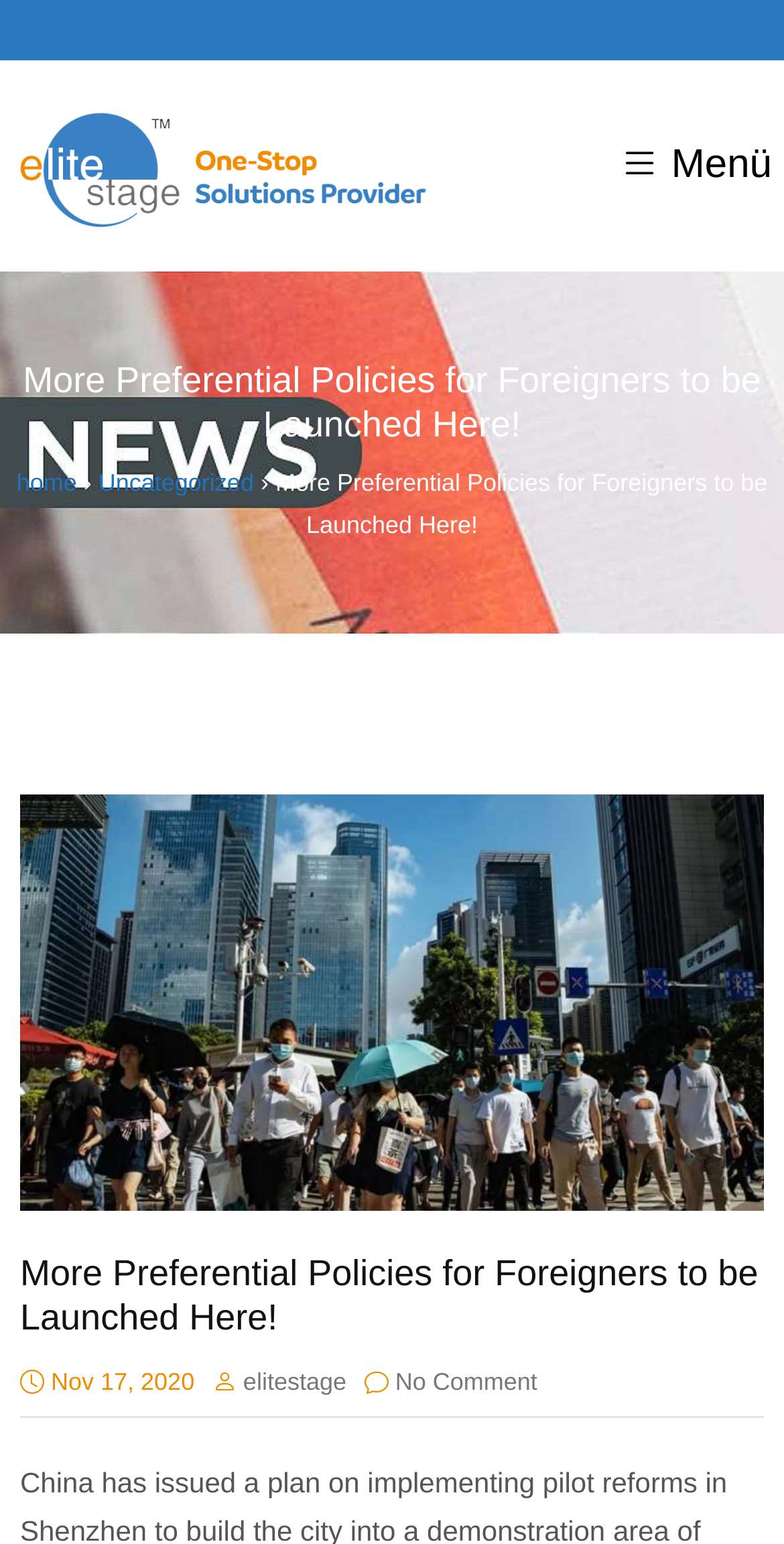Give a one-word or one-phrase response to the question:
What is the topic of the article?

Preferential Policies for Foreigners